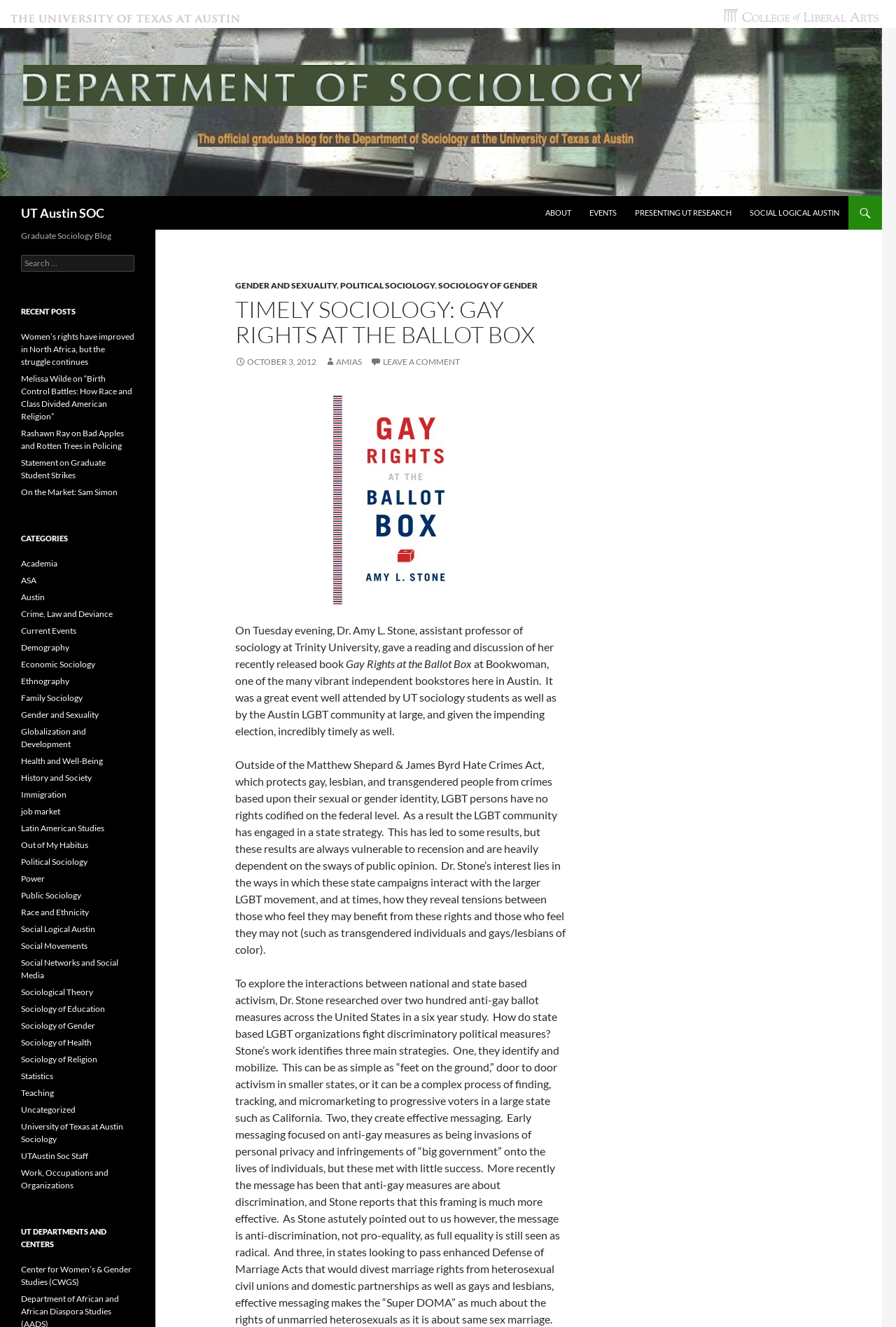What is the topic of the blog post?
Based on the image, provide your answer in one word or phrase.

Gay Rights at the Ballot Box